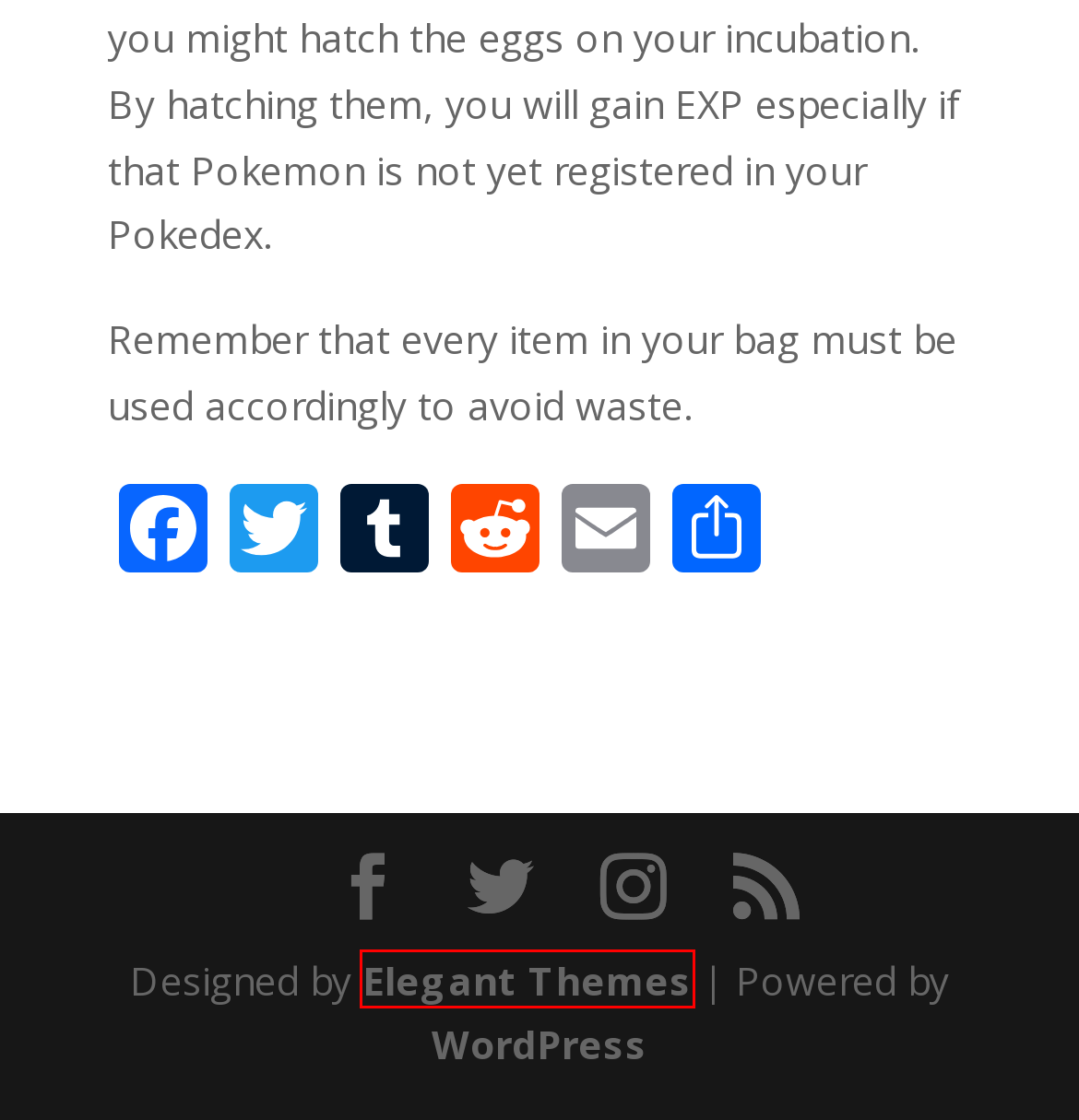Examine the screenshot of the webpage, which includes a red bounding box around an element. Choose the best matching webpage description for the page that will be displayed after clicking the element inside the red bounding box. Here are the candidates:
A. Blog Tool, Publishing Platform, and CMS – WordPress.org
B. Jennie Yang, Author at Best Online Games Review
C. Pokemon GO Archives - Best Online Games Review
D. online game Archives - Best Online Games Review
E. Guides Archives - Best Online Games Review
F. The Most Popular WordPress Themes In The World
G. AddToAny - Share
H. Best Online Games Review

F